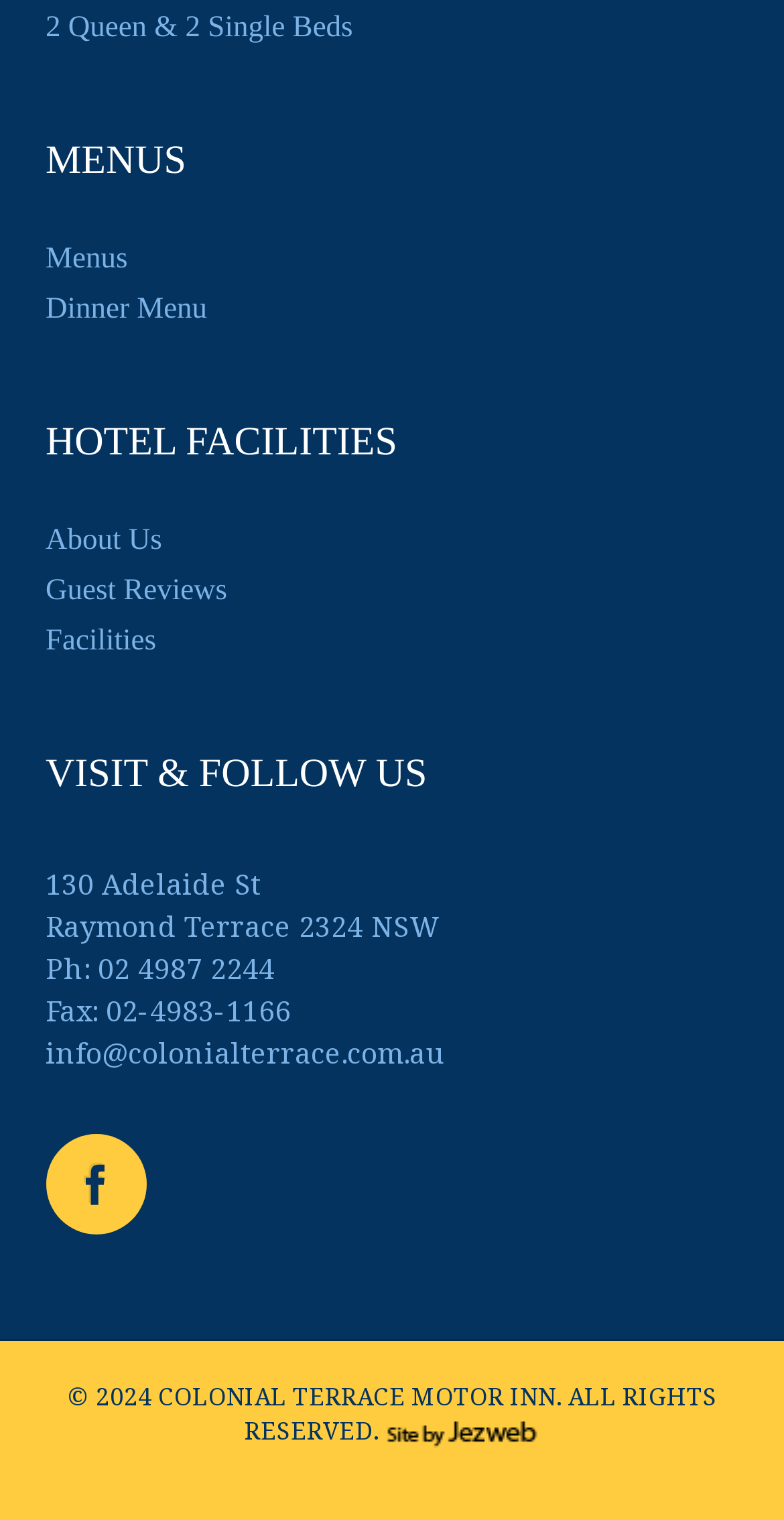What is the address of the hotel?
Using the image as a reference, answer with just one word or a short phrase.

130 Adelaide St Raymond Terrace 2324 NSW